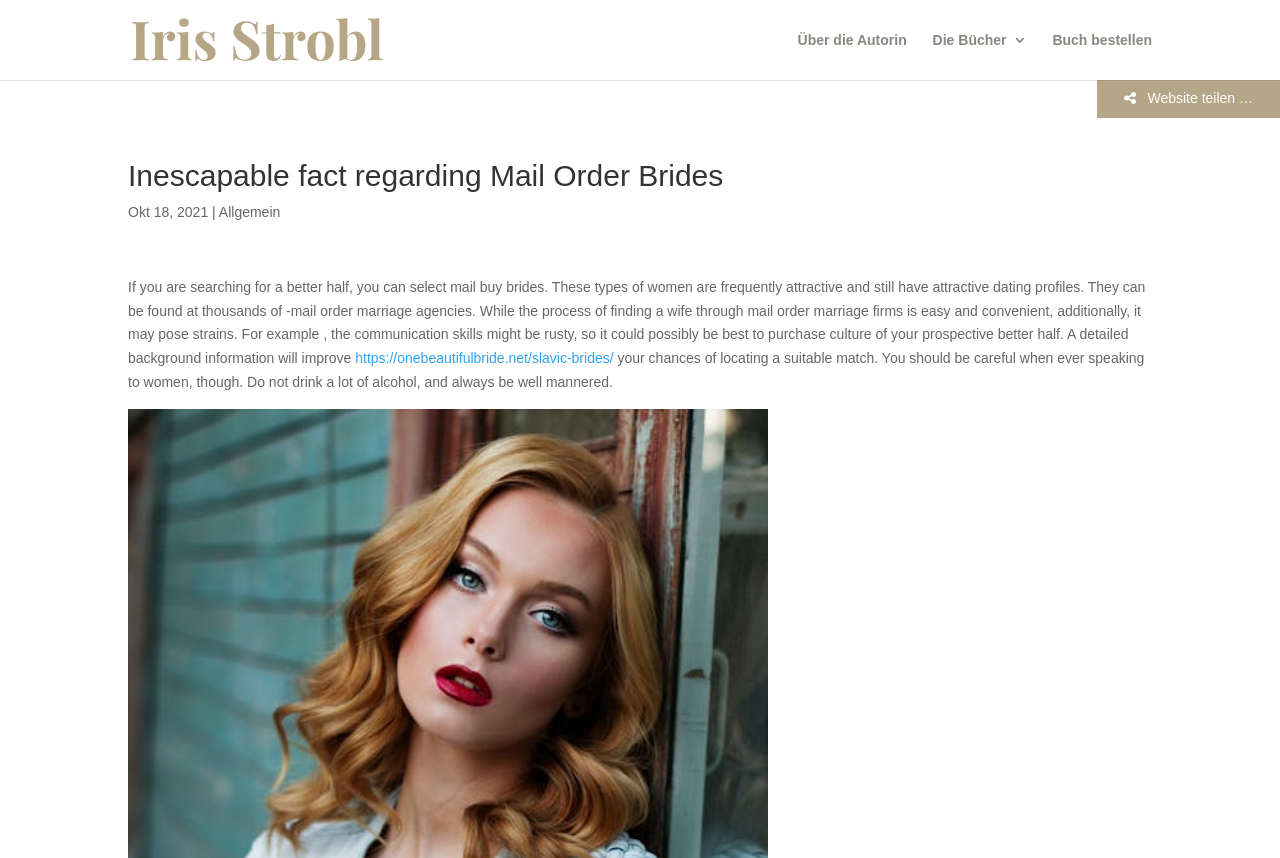Based on the element description: "Buch bestellen", identify the bounding box coordinates for this UI element. The coordinates must be four float numbers between 0 and 1, listed as [left, top, right, bottom].

[0.822, 0.038, 0.9, 0.093]